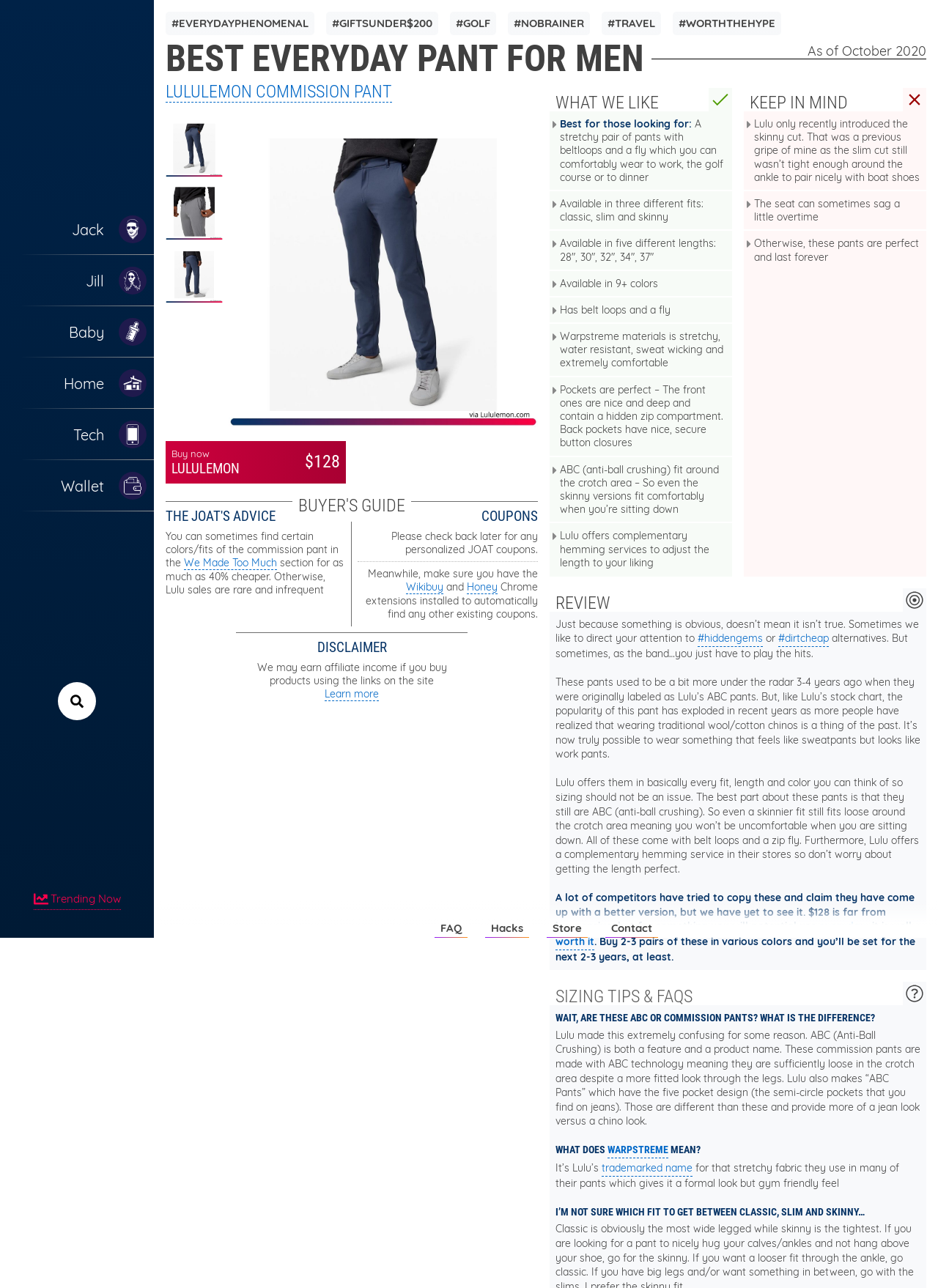Extract the primary header of the webpage and generate its text.

BEST EVERYDAY PANT FOR MEN